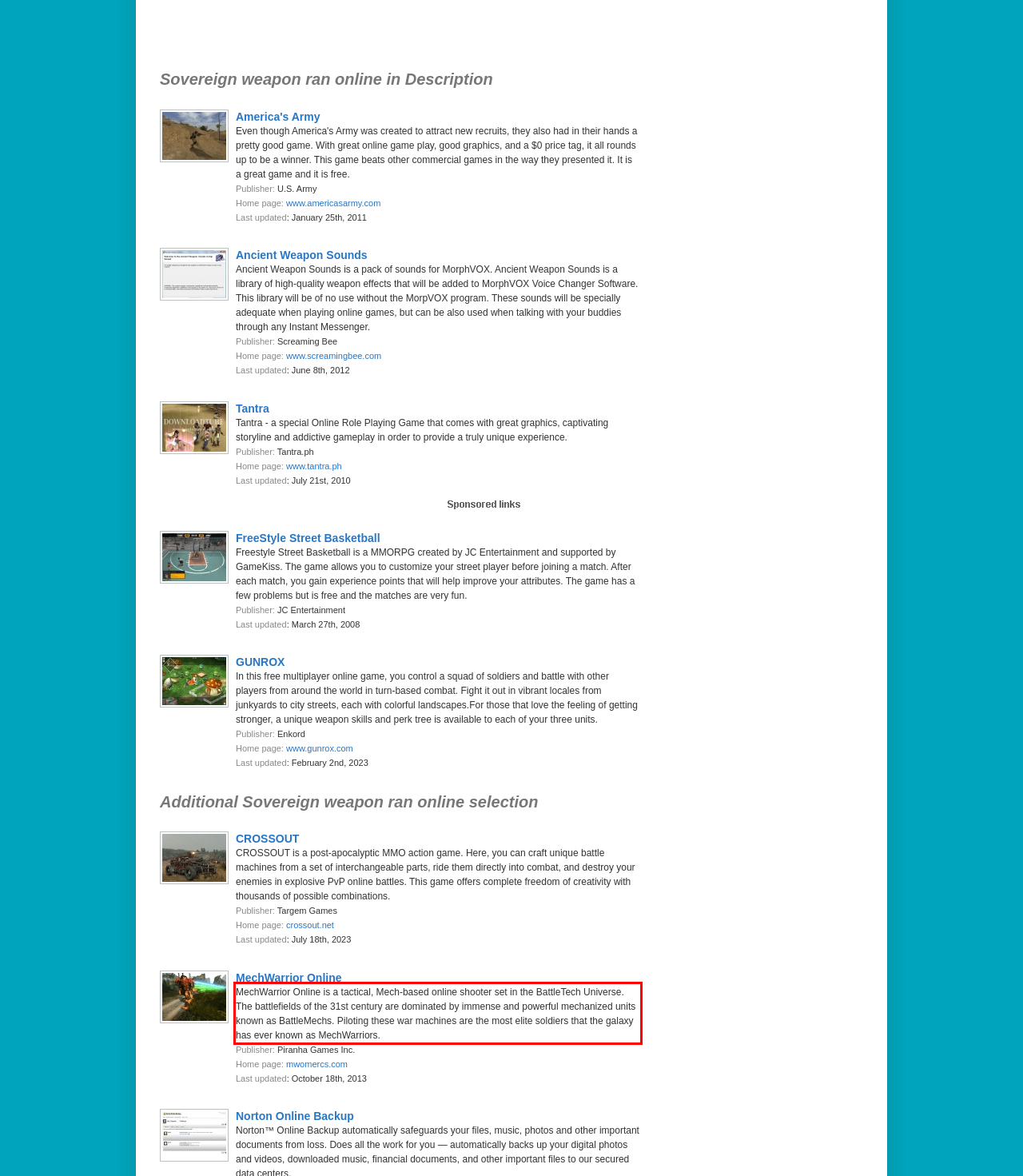Please analyze the provided webpage screenshot and perform OCR to extract the text content from the red rectangle bounding box.

MechWarrior Online is a tactical, Mech-based online shooter set in the BattleTech Universe. The battlefields of the 31st century are dominated by immense and powerful mechanized units known as BattleMechs. Piloting these war machines are the most elite soldiers that the galaxy has ever known as MechWarriors.